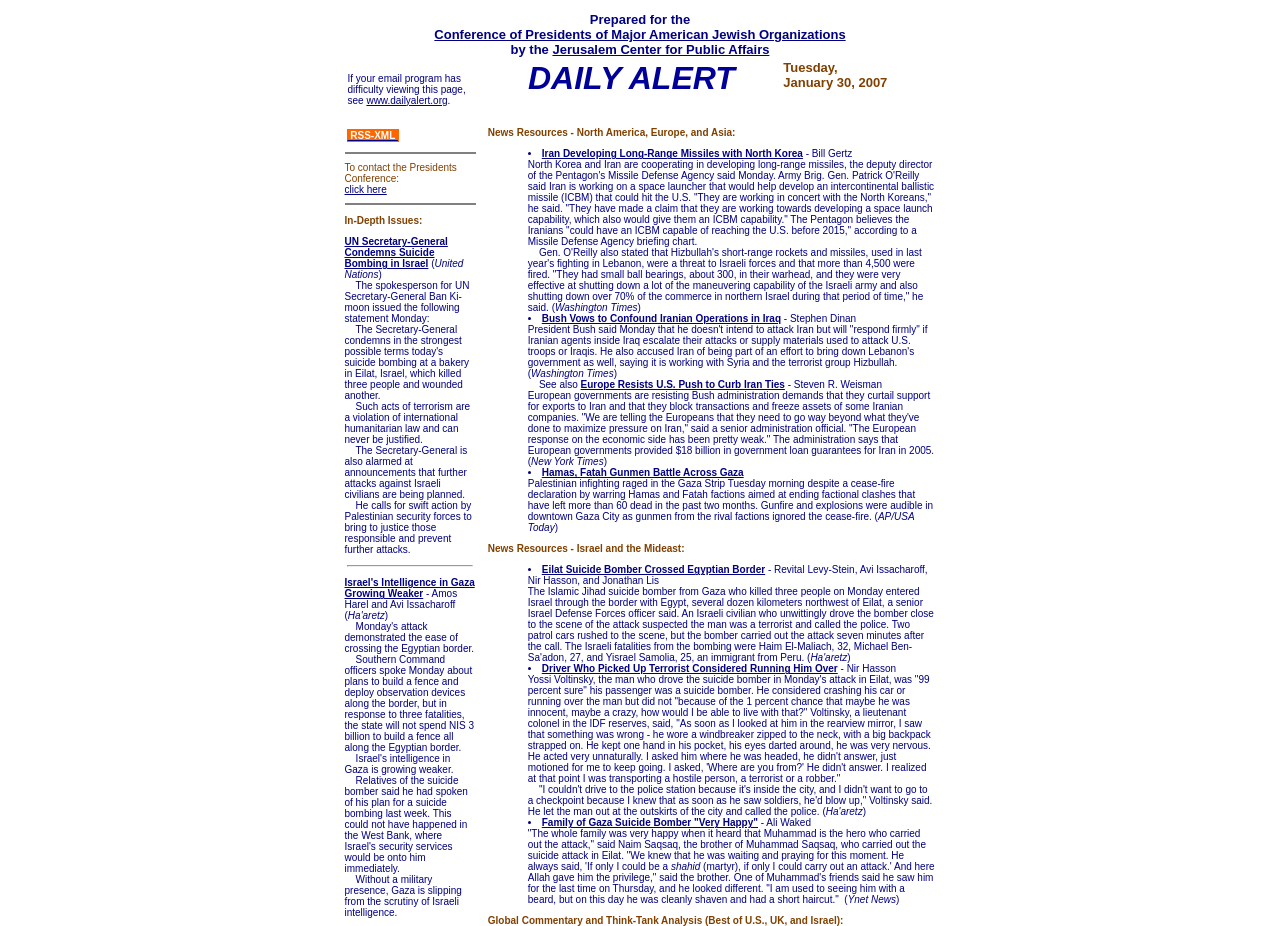Find the coordinates for the bounding box of the element with this description: "Jerusalem Center for Public Affairs".

[0.432, 0.045, 0.601, 0.062]